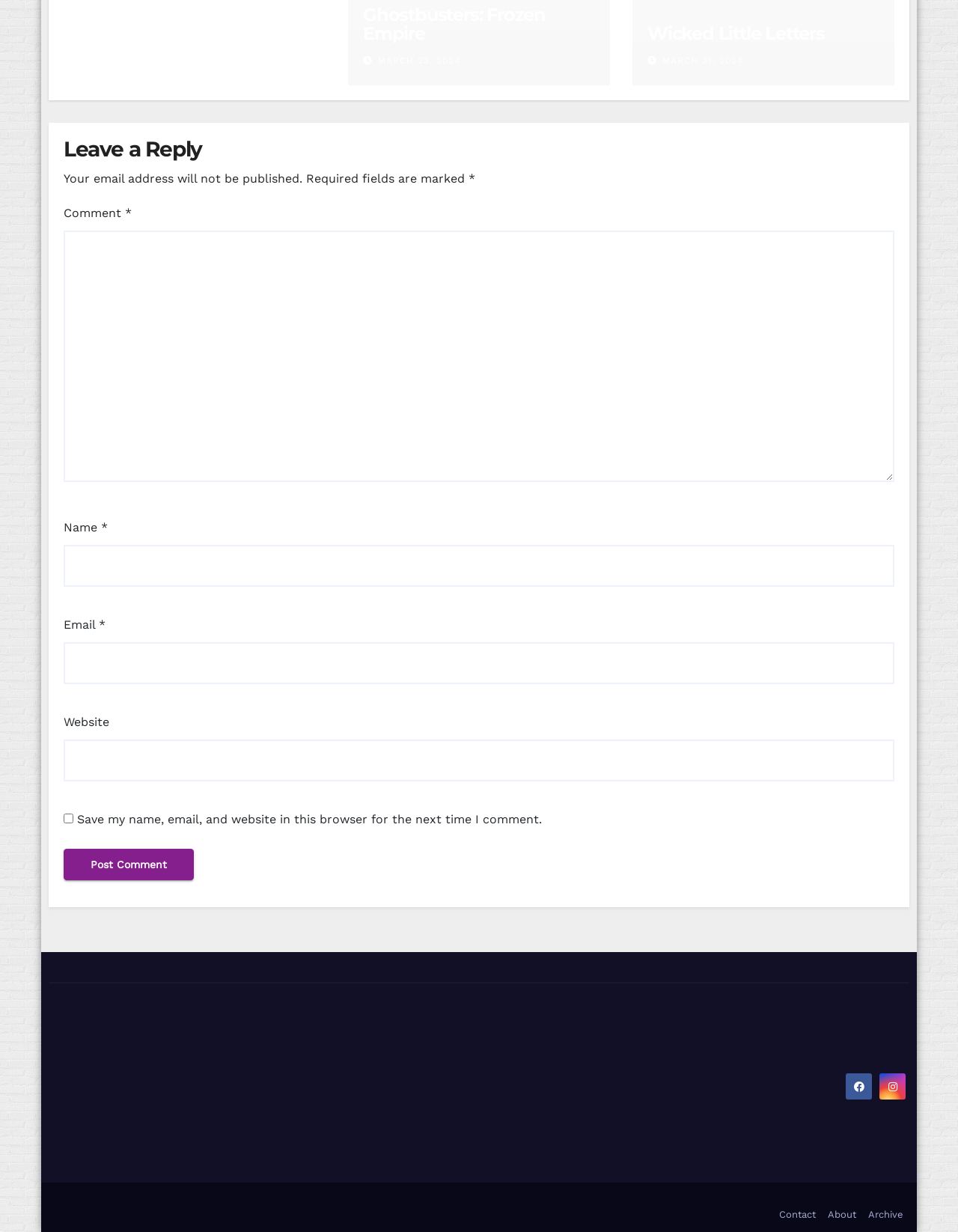Given the element description "Problemista" in the screenshot, predict the bounding box coordinates of that UI element.

[0.082, 0.018, 0.191, 0.036]